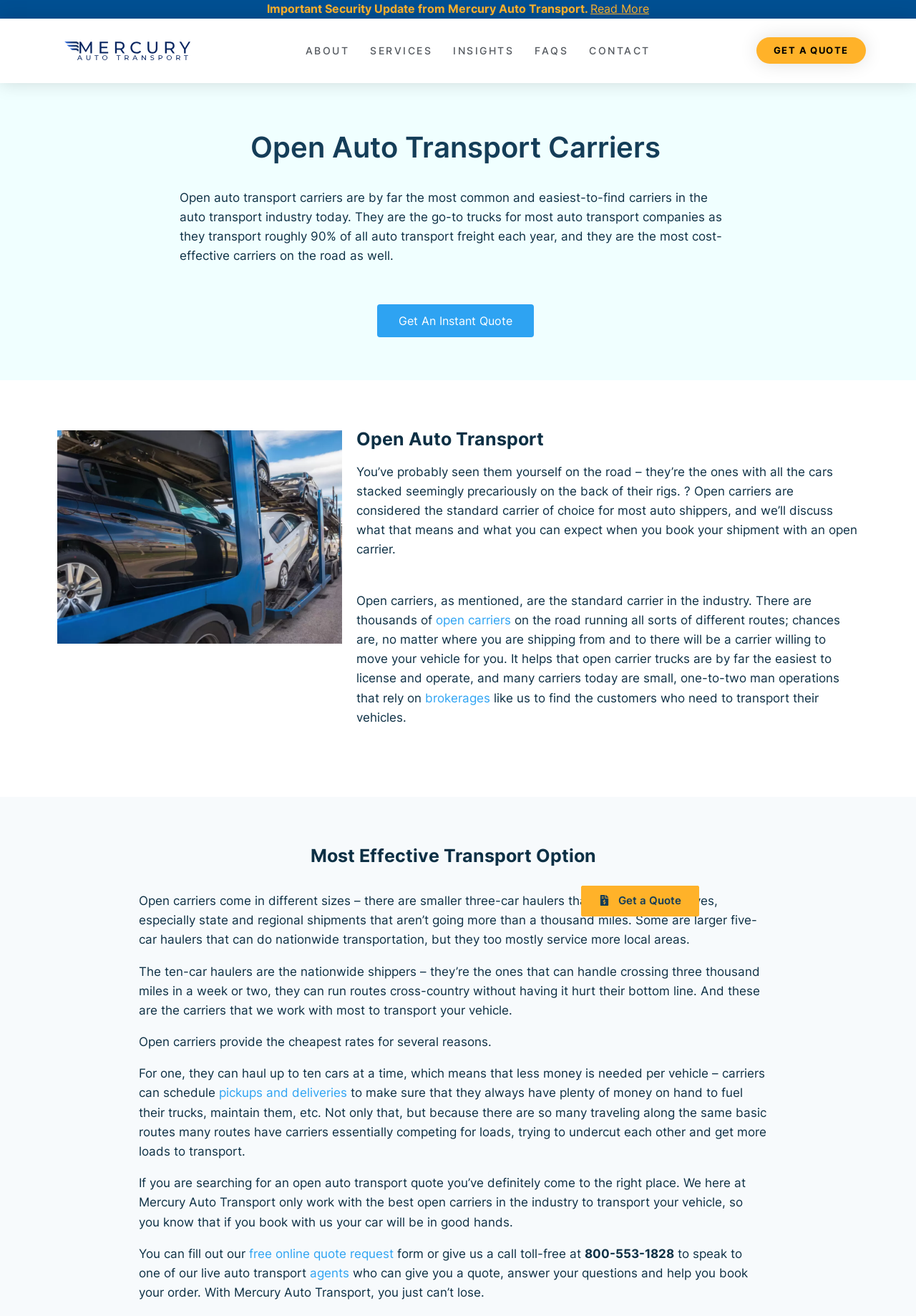Provide the bounding box coordinates for the area that should be clicked to complete the instruction: "Search for something".

None